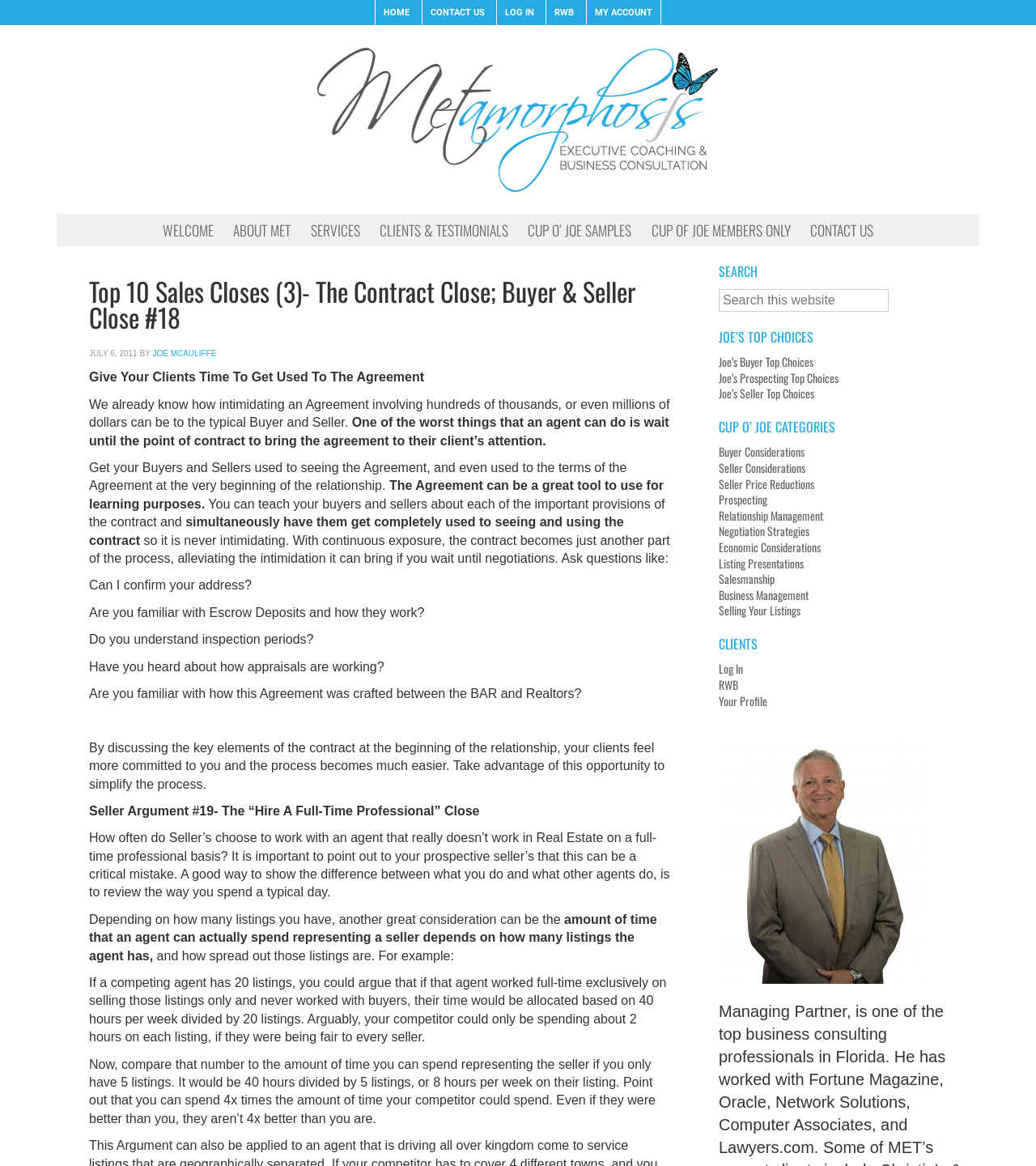Please find the bounding box coordinates of the clickable region needed to complete the following instruction: "Log In". The bounding box coordinates must consist of four float numbers between 0 and 1, i.e., [left, top, right, bottom].

[0.479, 0.0, 0.523, 0.022]